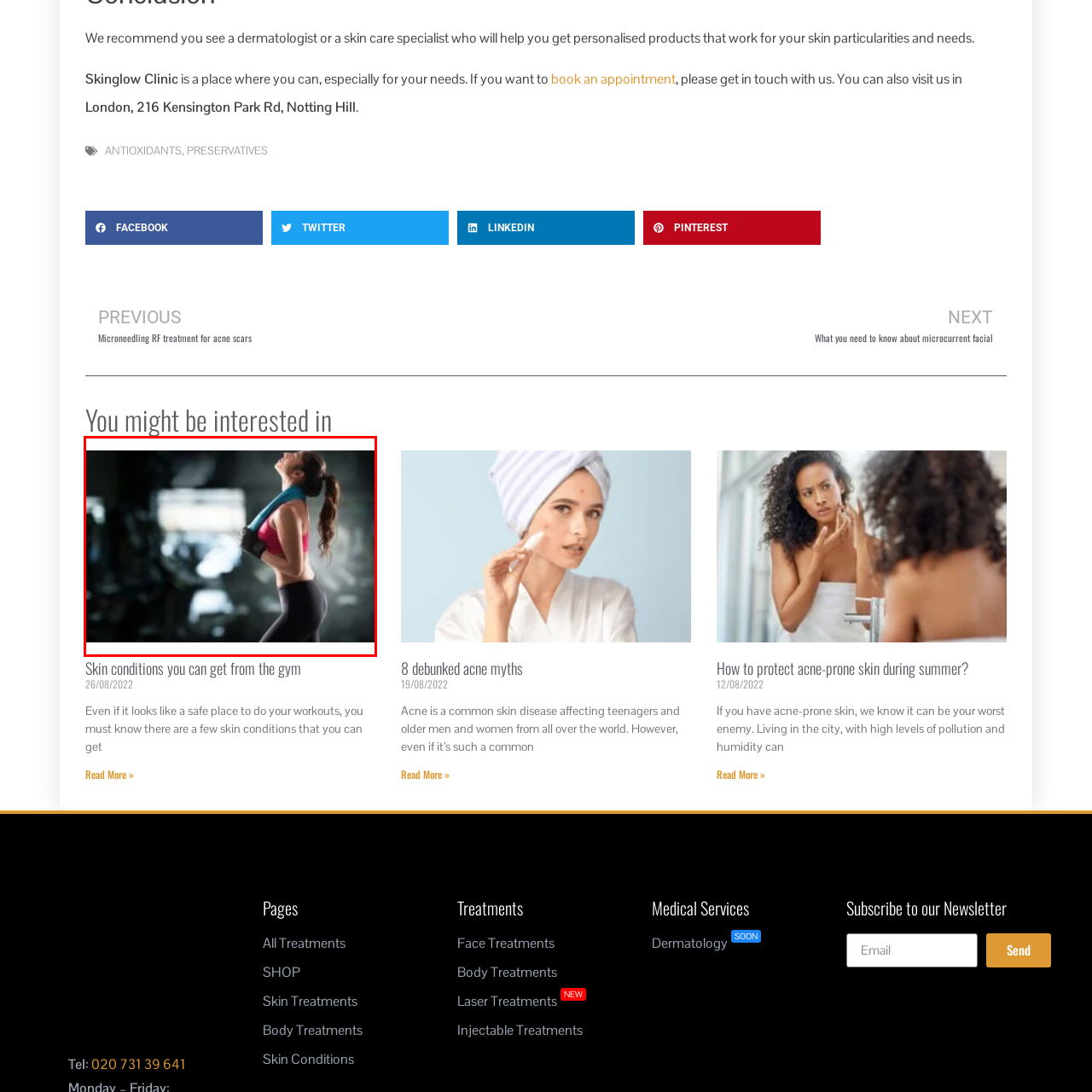Provide an in-depth caption for the picture enclosed by the red frame.

The image portrays a woman in a fitness environment, showcasing her dedication to health and wellness. She is wearing a fitted pink sports bra and sleek black leggings, highlighting her toned physique. With her hair pulled back, she is in the process of placing a blue towel around her neck, suggesting a moment of relief after an intense workout. The blurred backdrop features gym equipment, emphasizing the setting as a space for physical training. This imagery reflects not only the effort involved in maintaining fitness but also the importance of skincare, particularly in relation to post-workout routines, as indicated by the associated content about skin conditions and care tips.